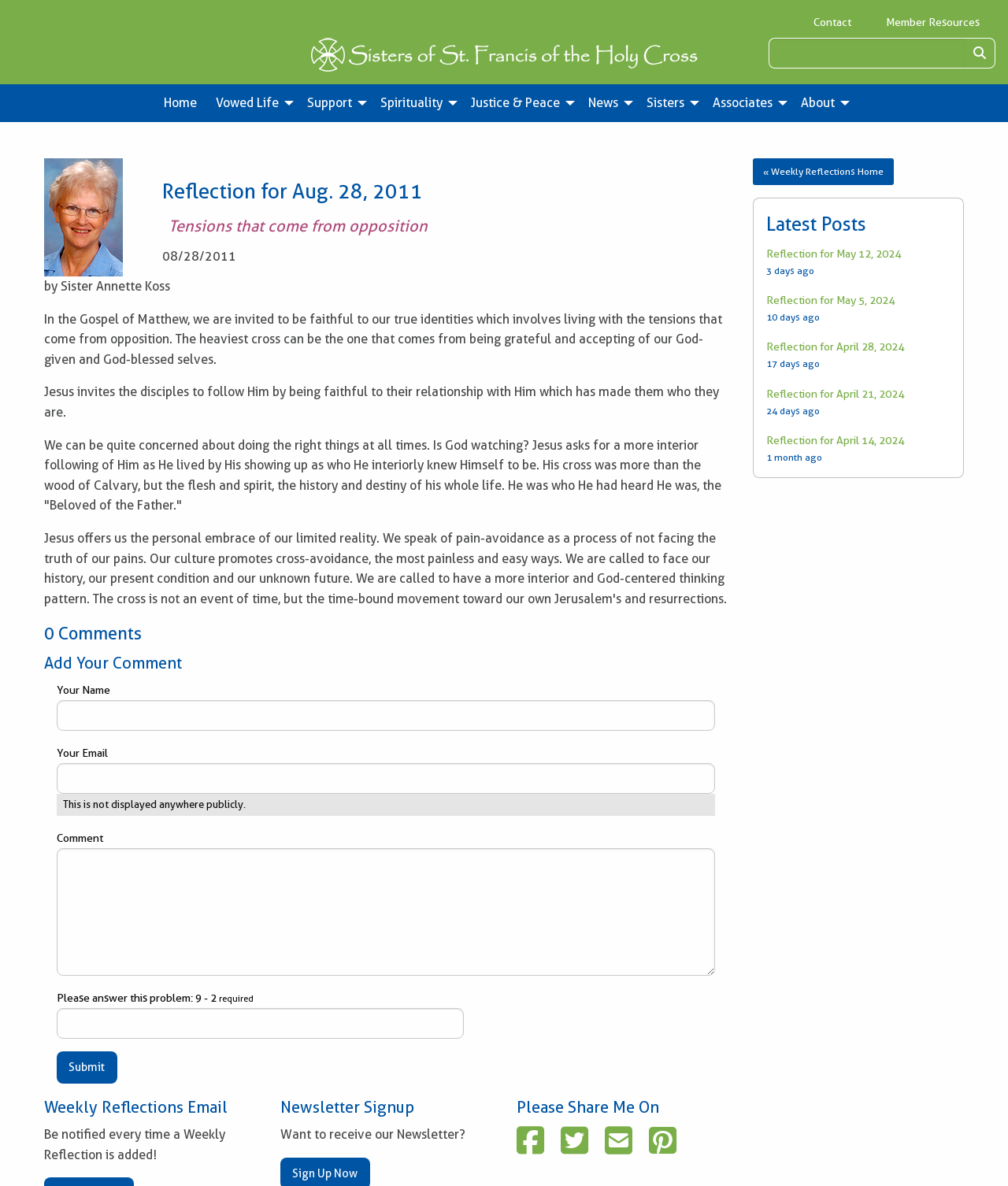Please identify the bounding box coordinates of the element on the webpage that should be clicked to follow this instruction: "View the latest posts". The bounding box coordinates should be given as four float numbers between 0 and 1, formatted as [left, top, right, bottom].

[0.76, 0.178, 0.943, 0.201]